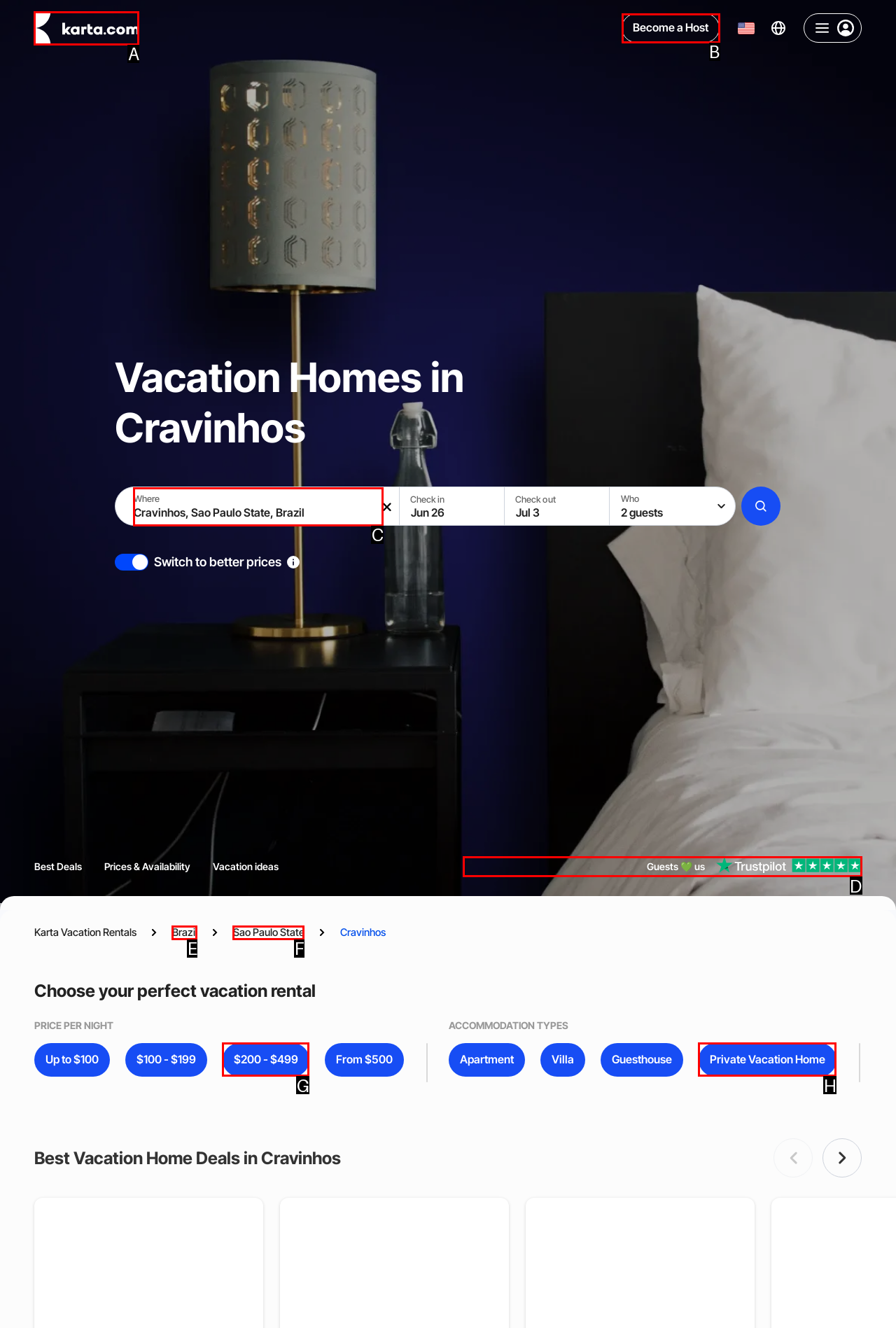Select the correct option from the given choices to perform this task: Search for vacation rentals. Provide the letter of that option.

C